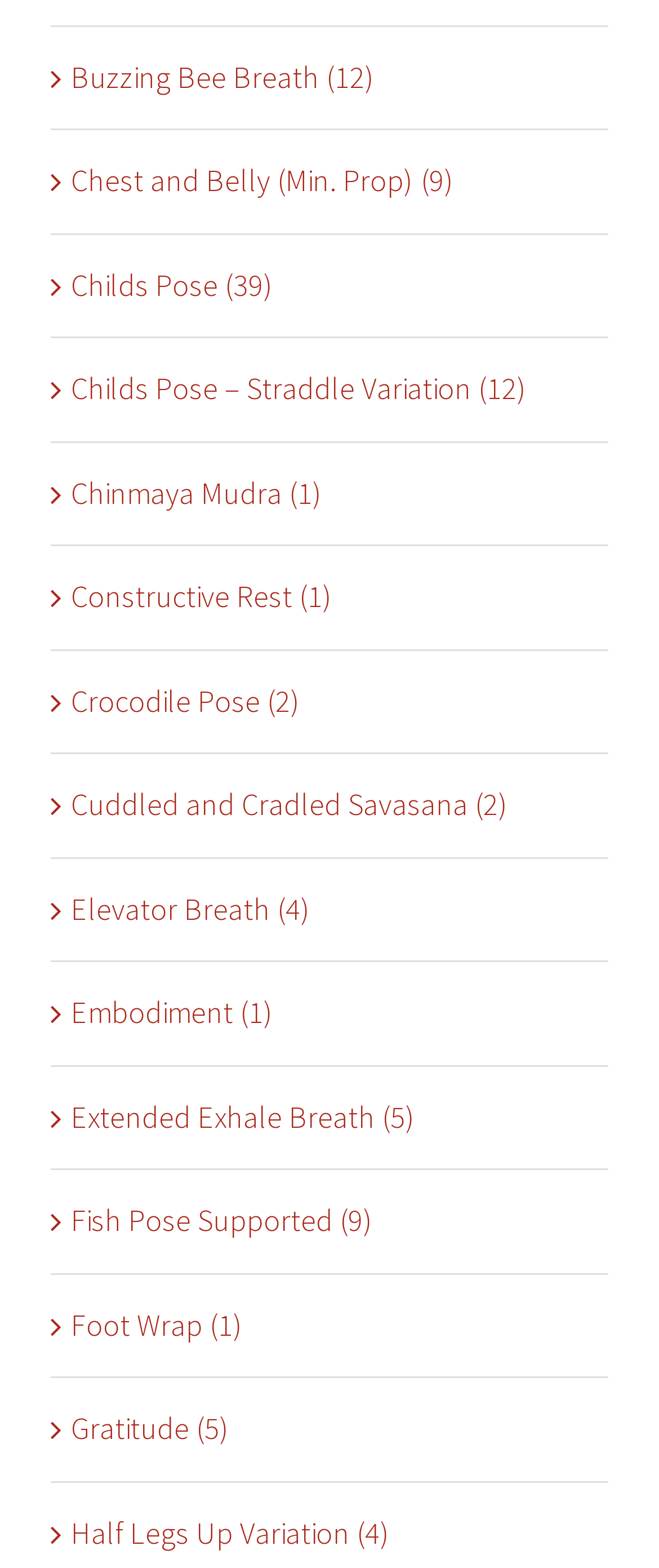Please identify the bounding box coordinates of the area that needs to be clicked to fulfill the following instruction: "view Childs Pose."

[0.108, 0.16, 0.897, 0.204]